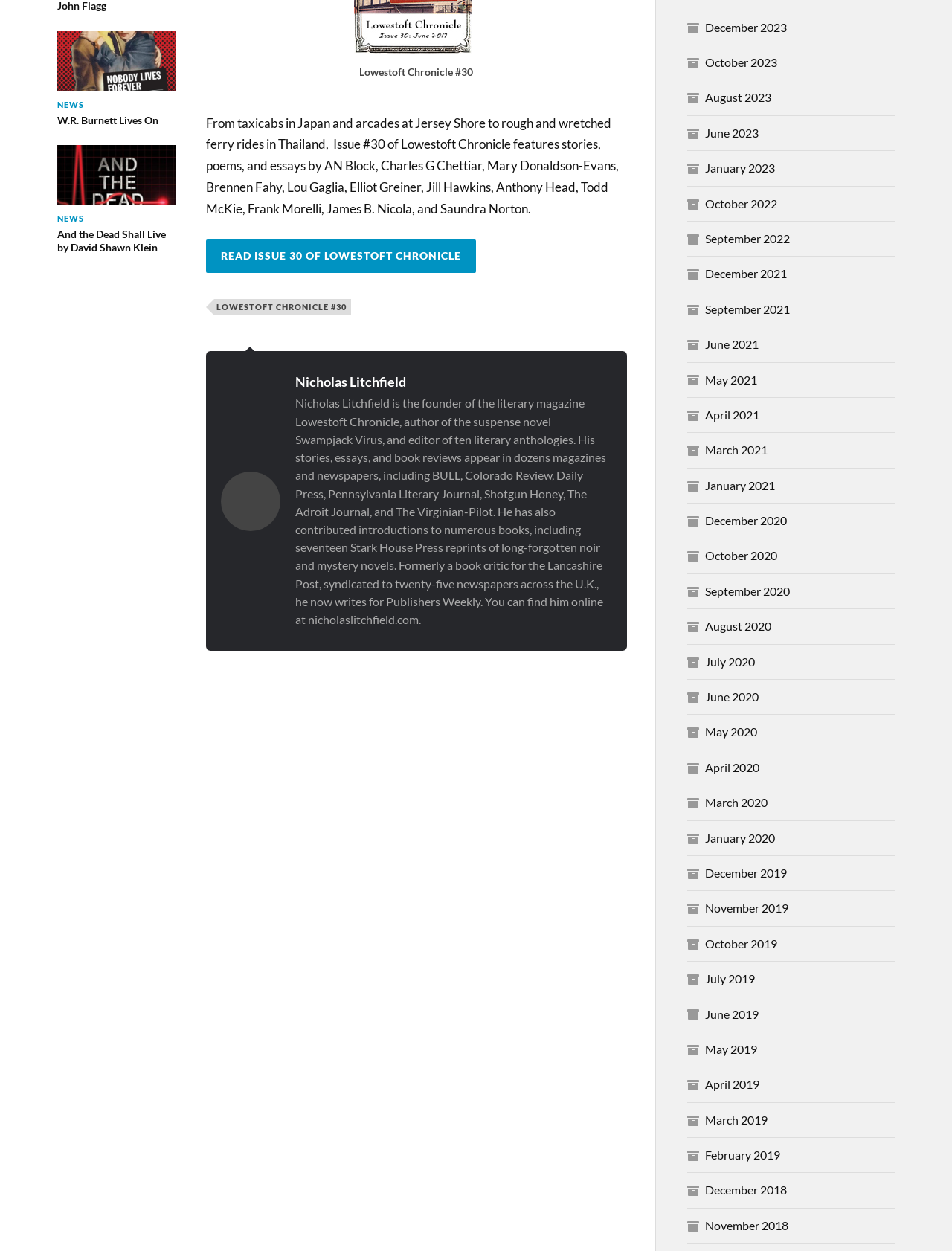From the given element description: "News W.R. Burnett Lives On", find the bounding box for the UI element. Provide the coordinates as four float numbers between 0 and 1, in the order [left, top, right, bottom].

[0.06, 0.025, 0.185, 0.101]